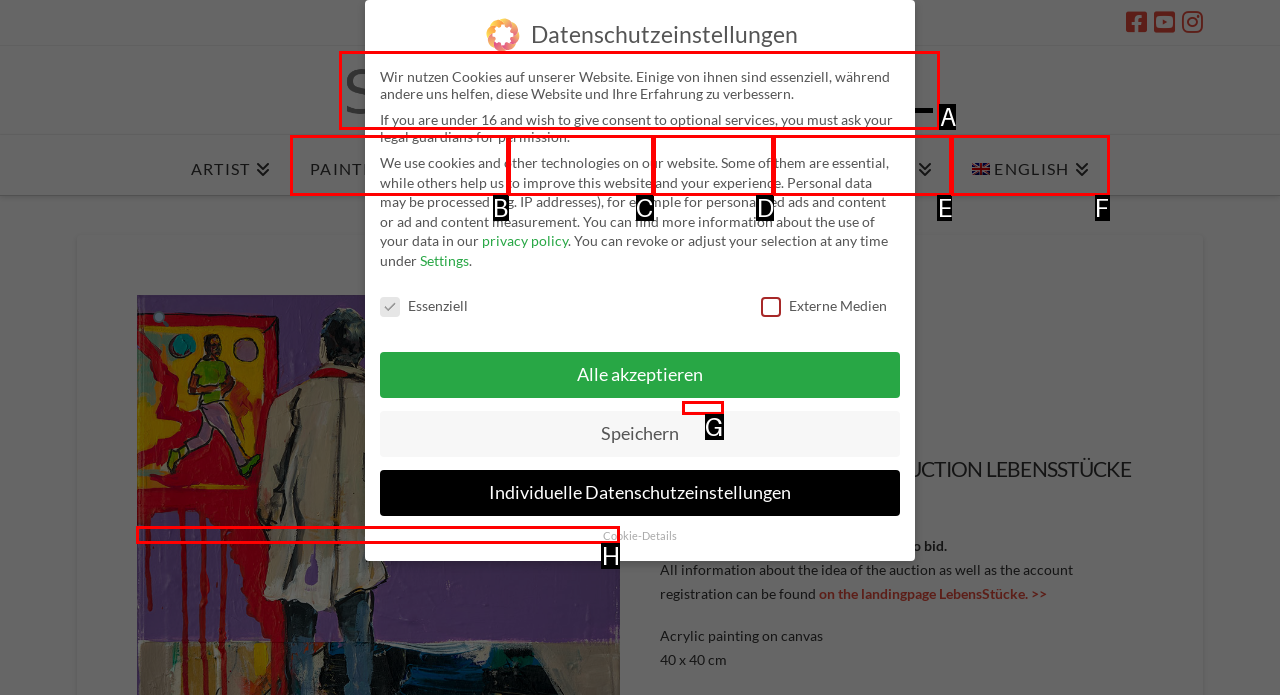Select the HTML element that corresponds to the description: alt="LebensStücke Auktion Museumstag" title="museumstag_001_2021_40x40_x800". Answer with the letter of the matching option directly from the choices given.

H